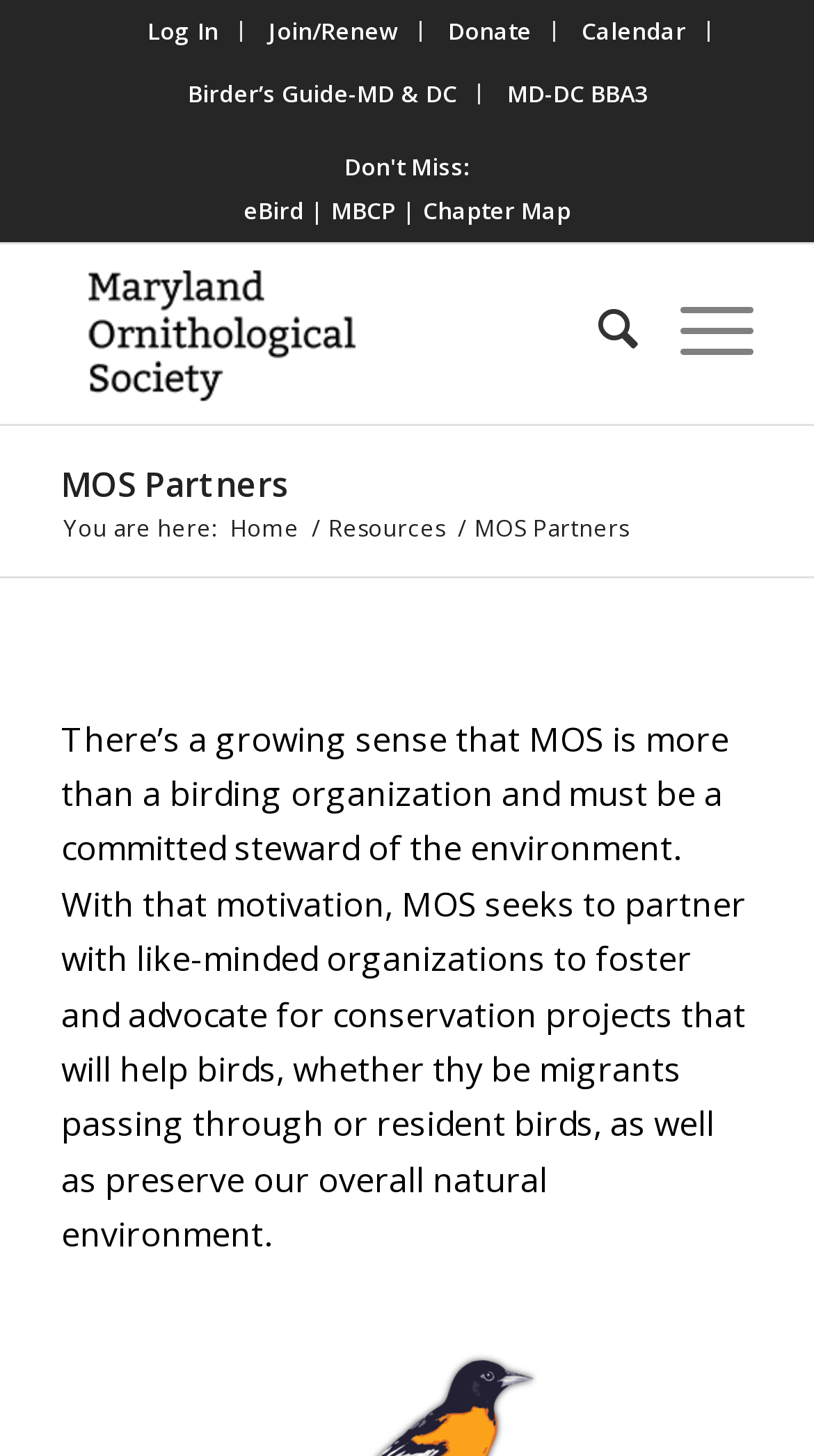Can you determine the bounding box coordinates of the area that needs to be clicked to fulfill the following instruction: "Donate to the organization"?

[0.524, 0.014, 0.681, 0.029]